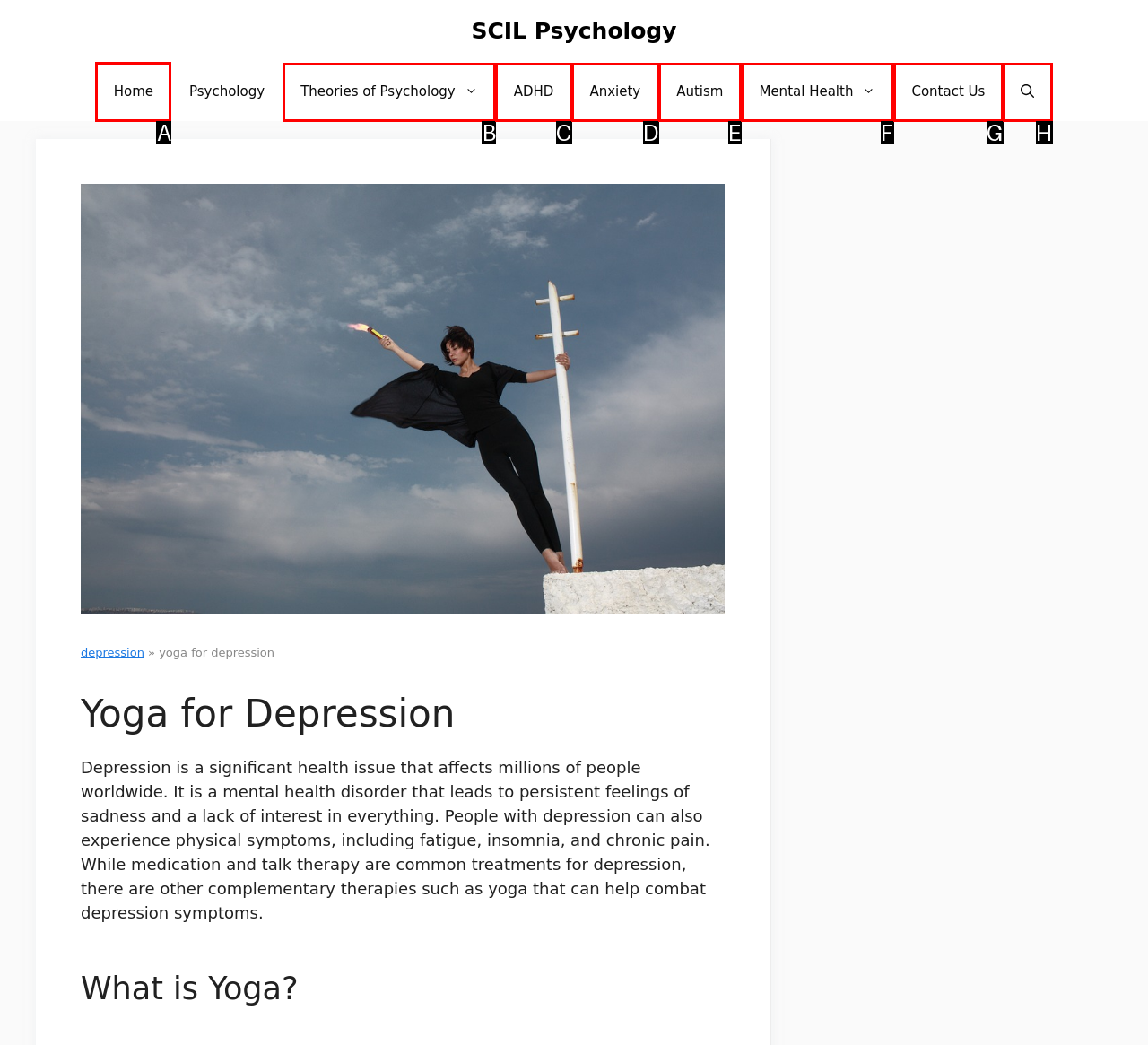Identify the letter of the UI element I need to click to carry out the following instruction: go to home page

A